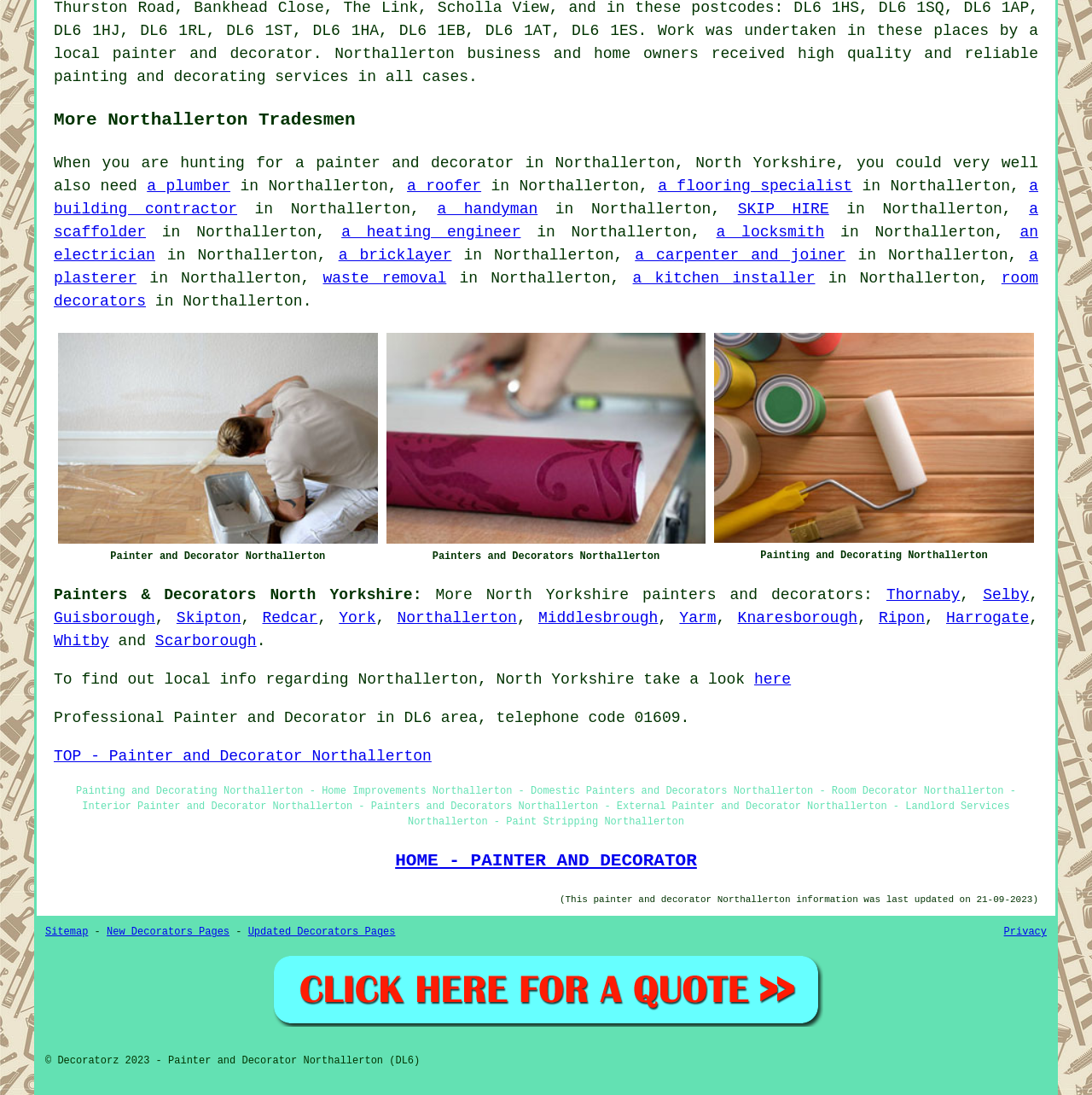Please use the details from the image to answer the following question comprehensively:
What is the location of the painter and decorator?

The location of the painter and decorator is Northallerton, North Yorkshire, as mentioned in the text 'When you are hunting for a painter and decorator in Northallerton, North Yorkshire...' and also indicated by the presence of links to other nearby locations.